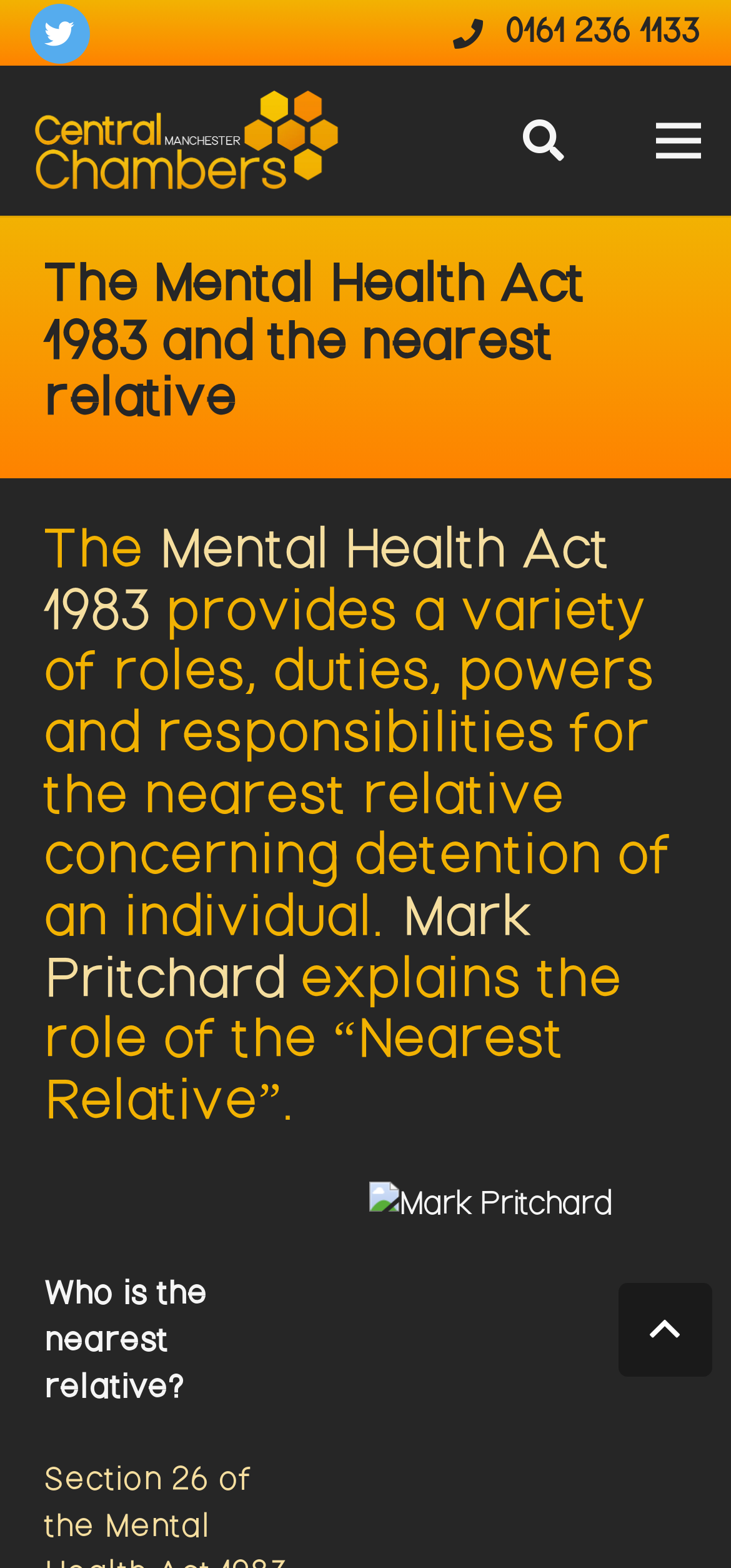Using the information shown in the image, answer the question with as much detail as possible: How many links are present in the top section of the webpage?

The top section of the webpage contains 5 links, namely 'Twitter', ' 0161 236 1133', 'Link', 'Search', and 'Menu', which are arranged horizontally based on their bounding box coordinates.